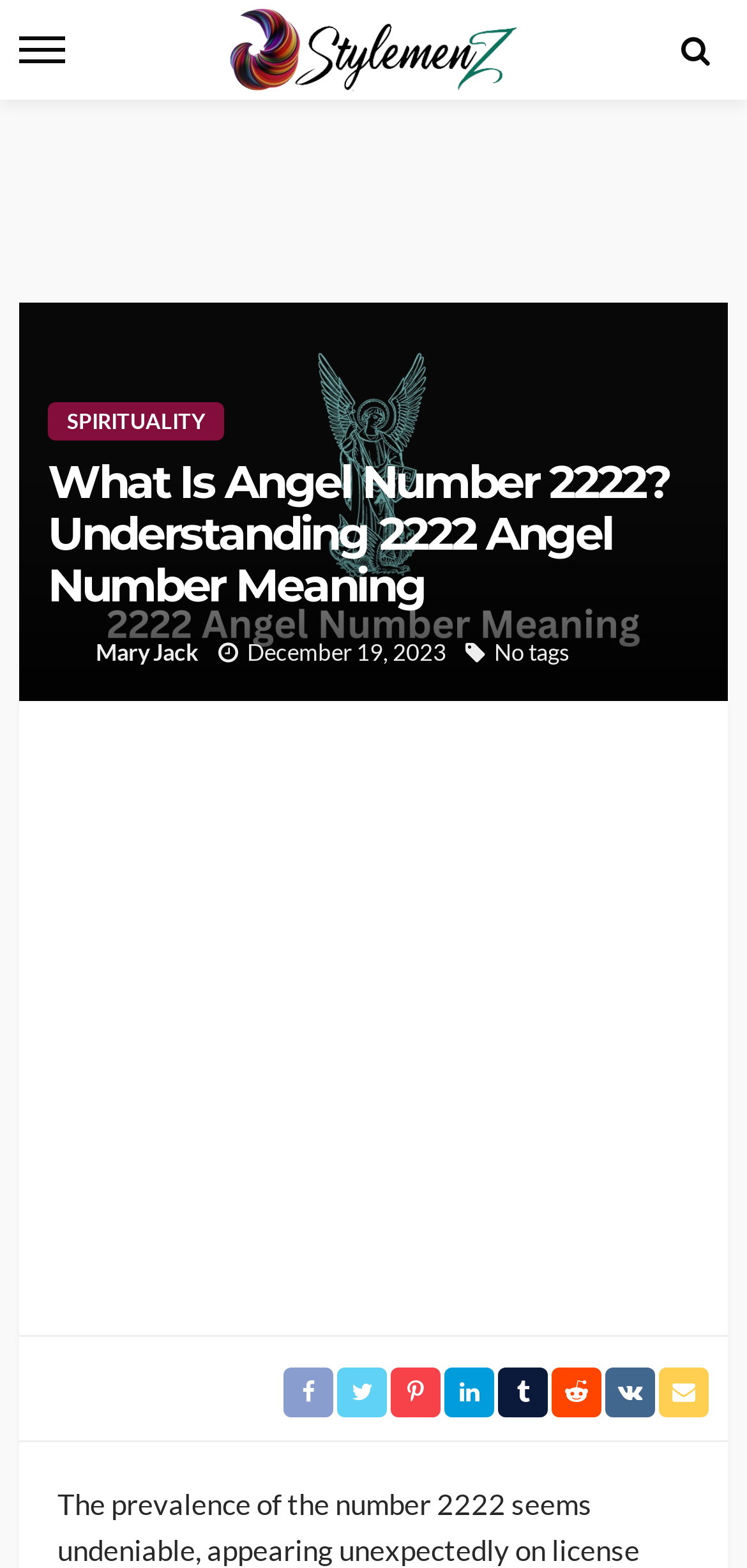What is the author of the article?
Please answer using one word or phrase, based on the screenshot.

Mary Jack